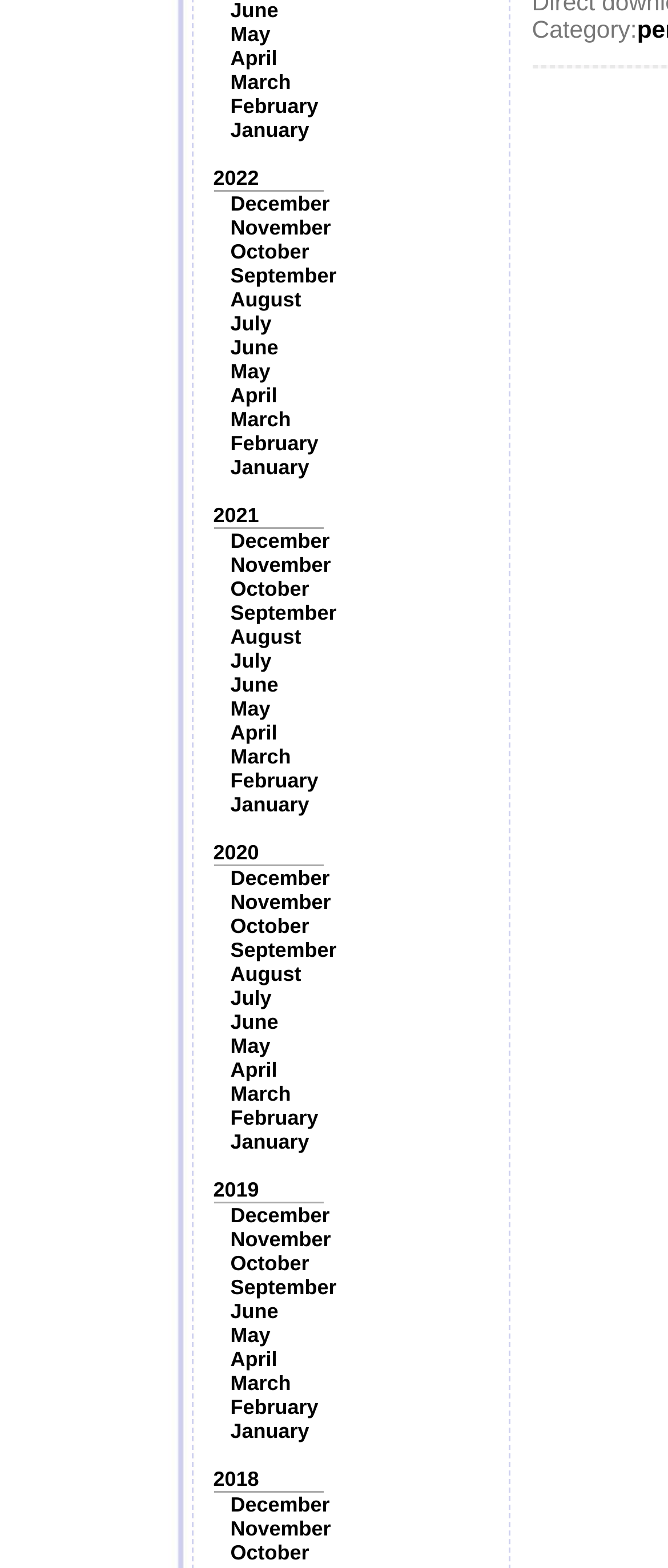Reply to the question with a brief word or phrase: How many months are listed under 2019?

12